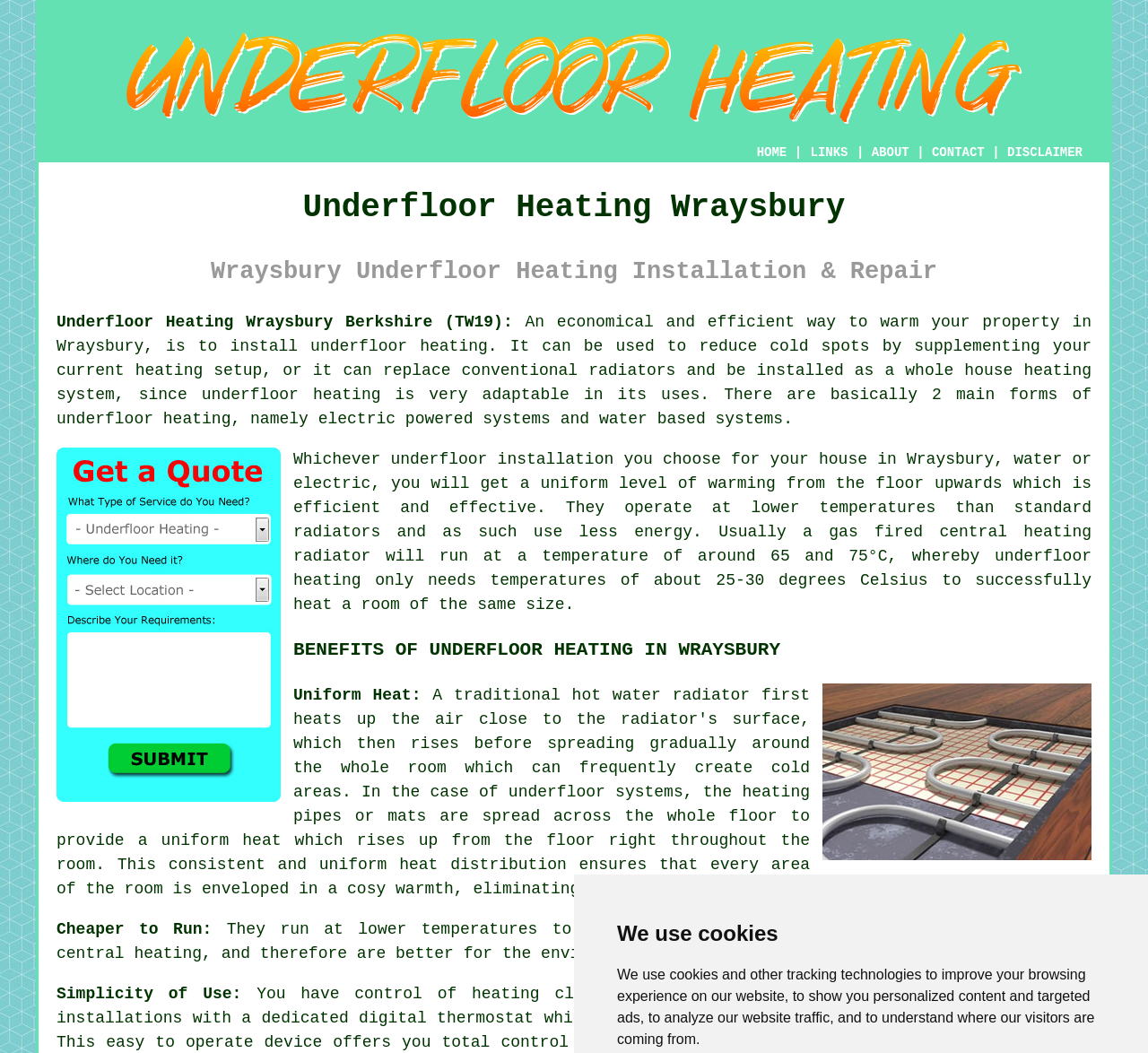Illustrate the webpage with a detailed description.

This webpage is about underfloor heating installation and repair services in Wraysbury, Berkshire. At the top of the page, there is a banner with a logo and a navigation menu with links to "HOME", "ABOUT", "CONTACT", and "DISCLAIMER". Below the navigation menu, there is a large heading that reads "Underfloor Heating Wraysbury" and a subheading that explains the service.

The main content of the page is divided into sections. The first section explains the benefits of underfloor heating, including its economical and efficient nature. There is a link to "underfloor heating" and a brief description of how it works. The section also mentions that underfloor heating can be used to reduce cold spots or replace conventional radiators.

The next section is about the two main forms of underfloor heating: electric powered systems and water-based systems. There is a link to "Free Wraysbury Underfloor Heating Quotes" with an accompanying image.

The following section compares underfloor heating to traditional radiators, explaining that underfloor heating operates at lower temperatures and uses less energy. There is another link to "underfloor heating" in this section.

The page then highlights the benefits of underfloor heating in Wraysbury, including uniform heat distribution, cost-effectiveness, and simplicity of use. There are images and links throughout this section, including a link to "heat distribution" and another to "control".

Overall, the webpage provides information about underfloor heating services in Wraysbury, Berkshire, and explains the benefits of this type of heating system.